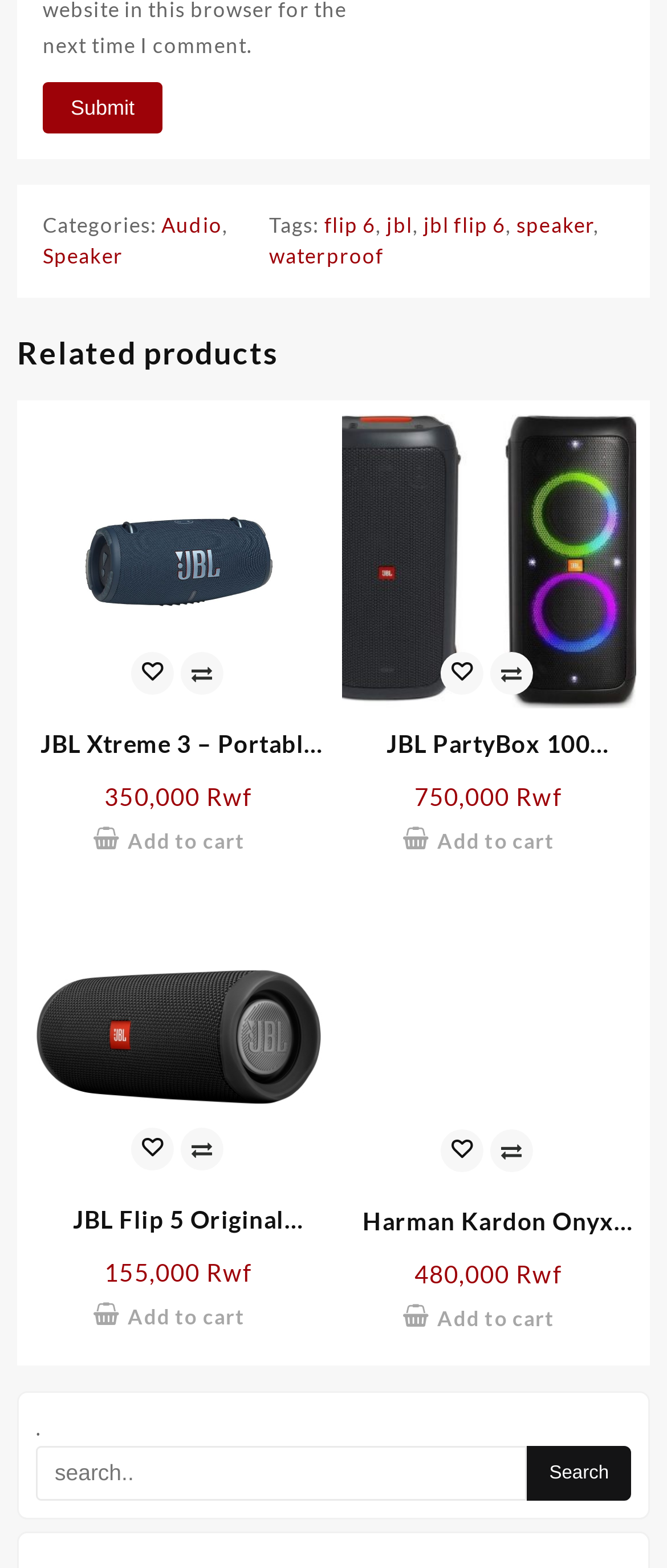What categories are available for filtering?
Please respond to the question thoroughly and include all relevant details.

The webpage provides categories for filtering products, which are listed as 'Categories:' followed by links to 'Audio' and 'Speaker'. These categories can be used to narrow down the product search results.